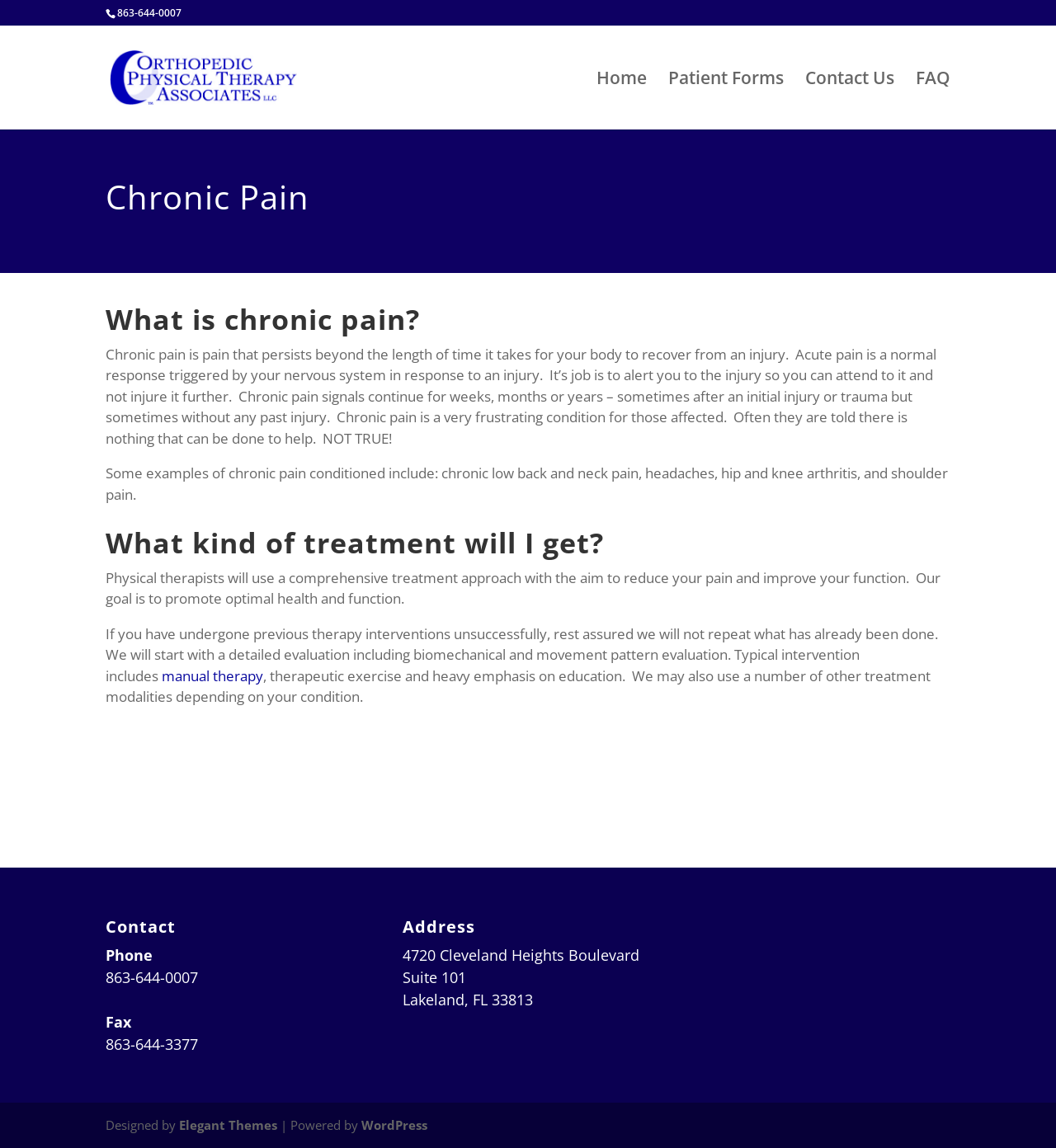Refer to the screenshot and give an in-depth answer to this question: What is the goal of the physical therapists?

According to the webpage, the goal of the physical therapists is to promote optimal health and function, which is mentioned in the section 'What kind of treatment will I get?' where it describes the comprehensive treatment approach used by the physical therapists.